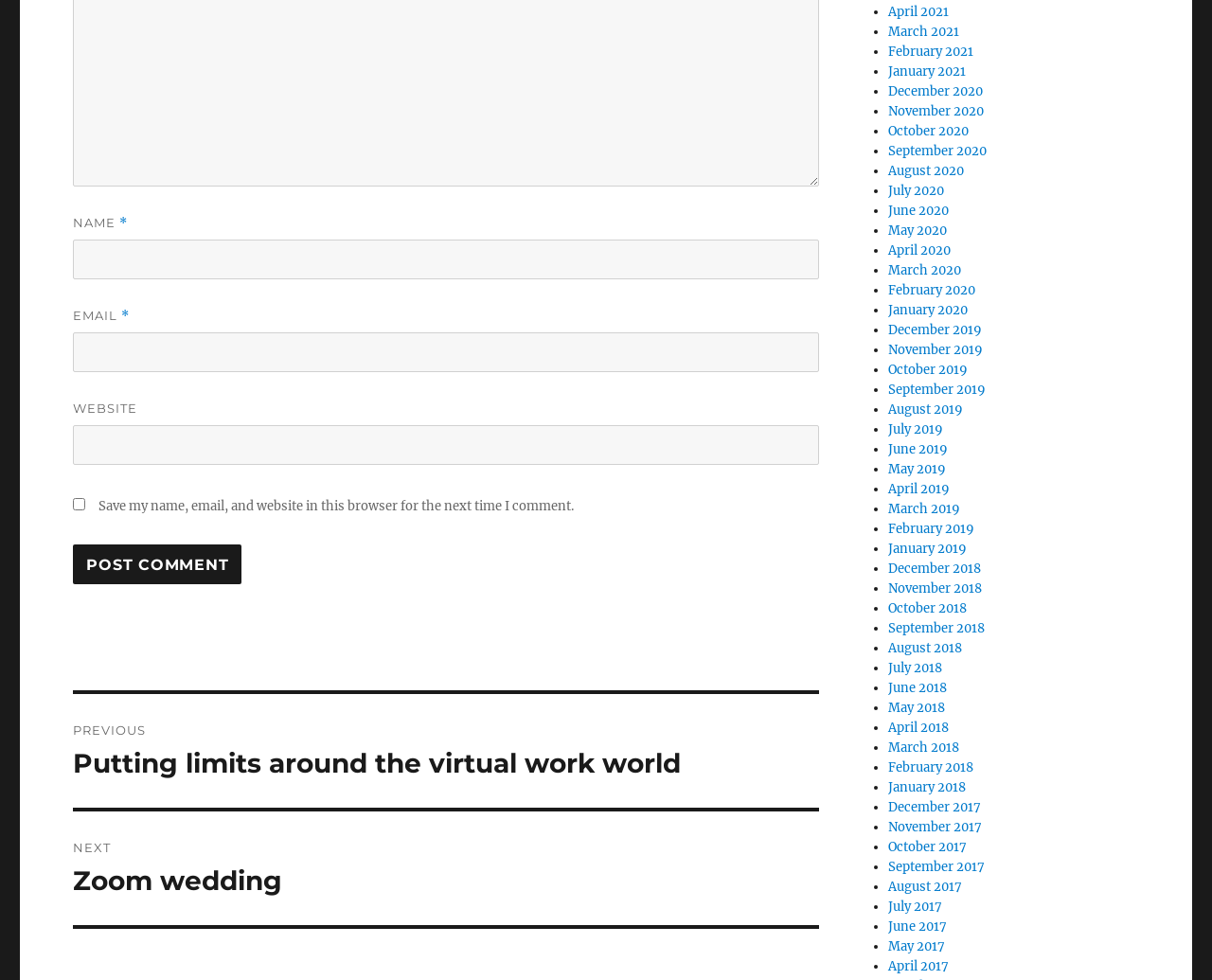What type of links are listed on the right side of the page?
Please respond to the question thoroughly and include all relevant details.

The links on the right side of the page are labeled with month and year, such as 'April 2021' and 'March 2021'. This suggests that they are links to monthly archives of the webpage's content.